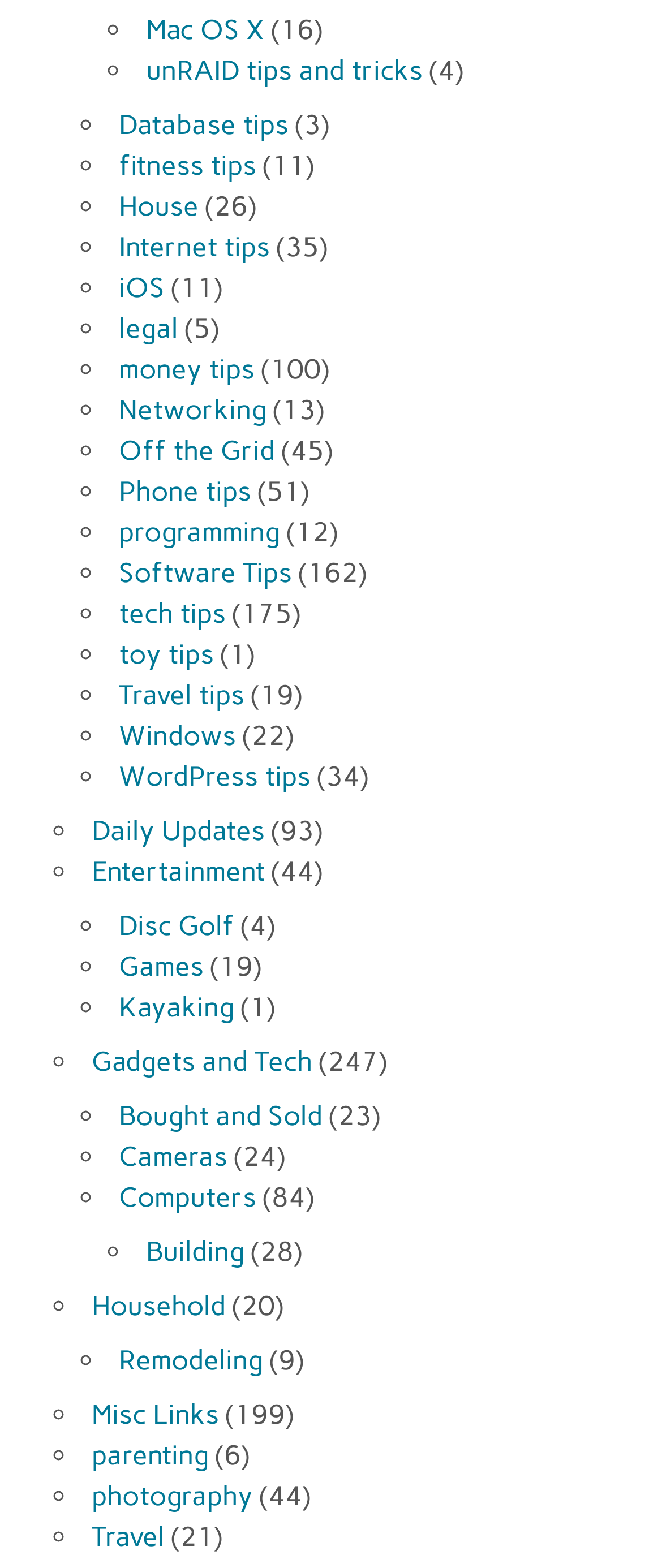Determine the bounding box coordinates of the clickable region to execute the instruction: "Click on Mac OS X". The coordinates should be four float numbers between 0 and 1, denoted as [left, top, right, bottom].

[0.221, 0.008, 0.4, 0.029]